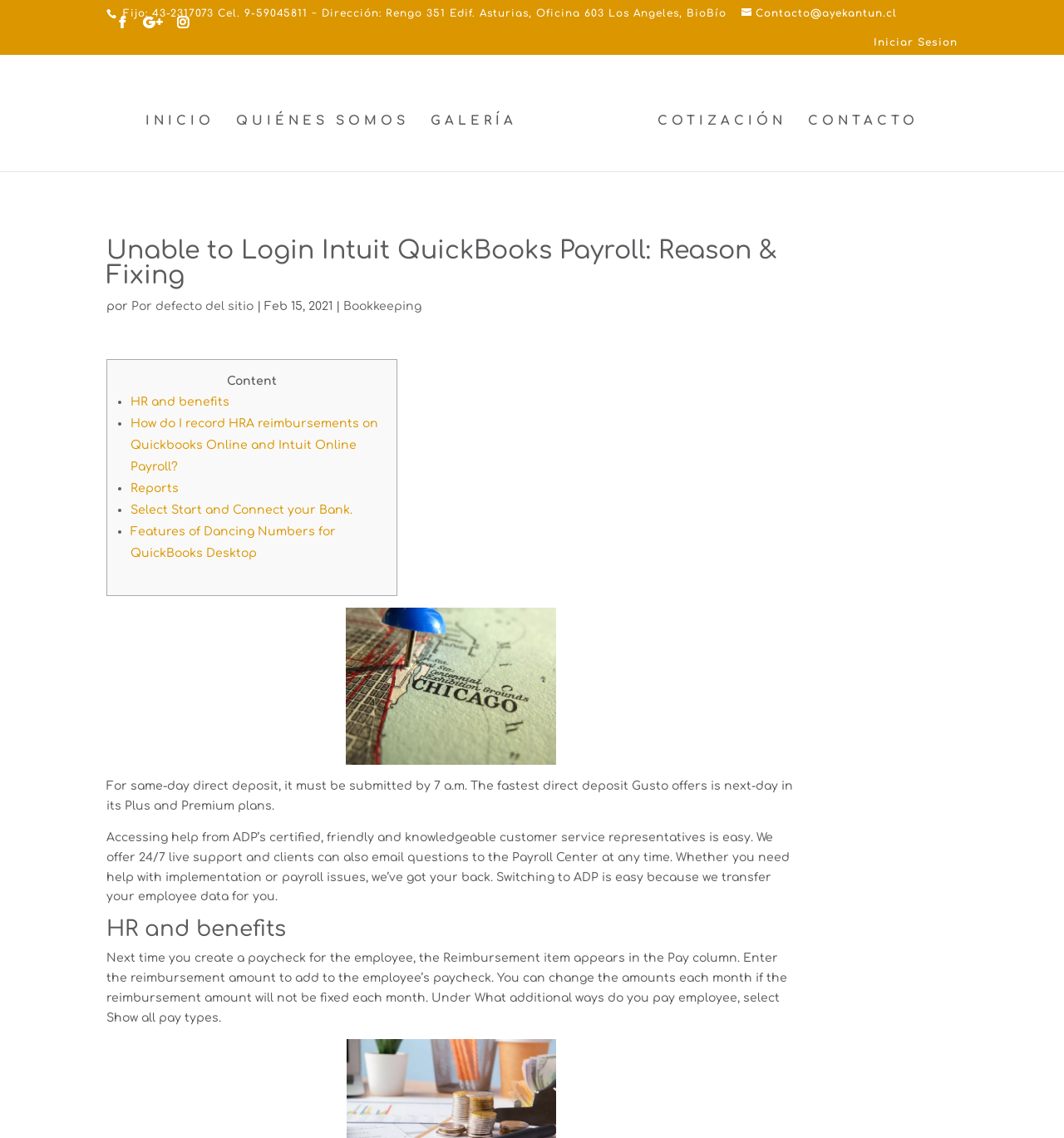Respond with a single word or phrase to the following question: What is the purpose of the search box?

To search the website